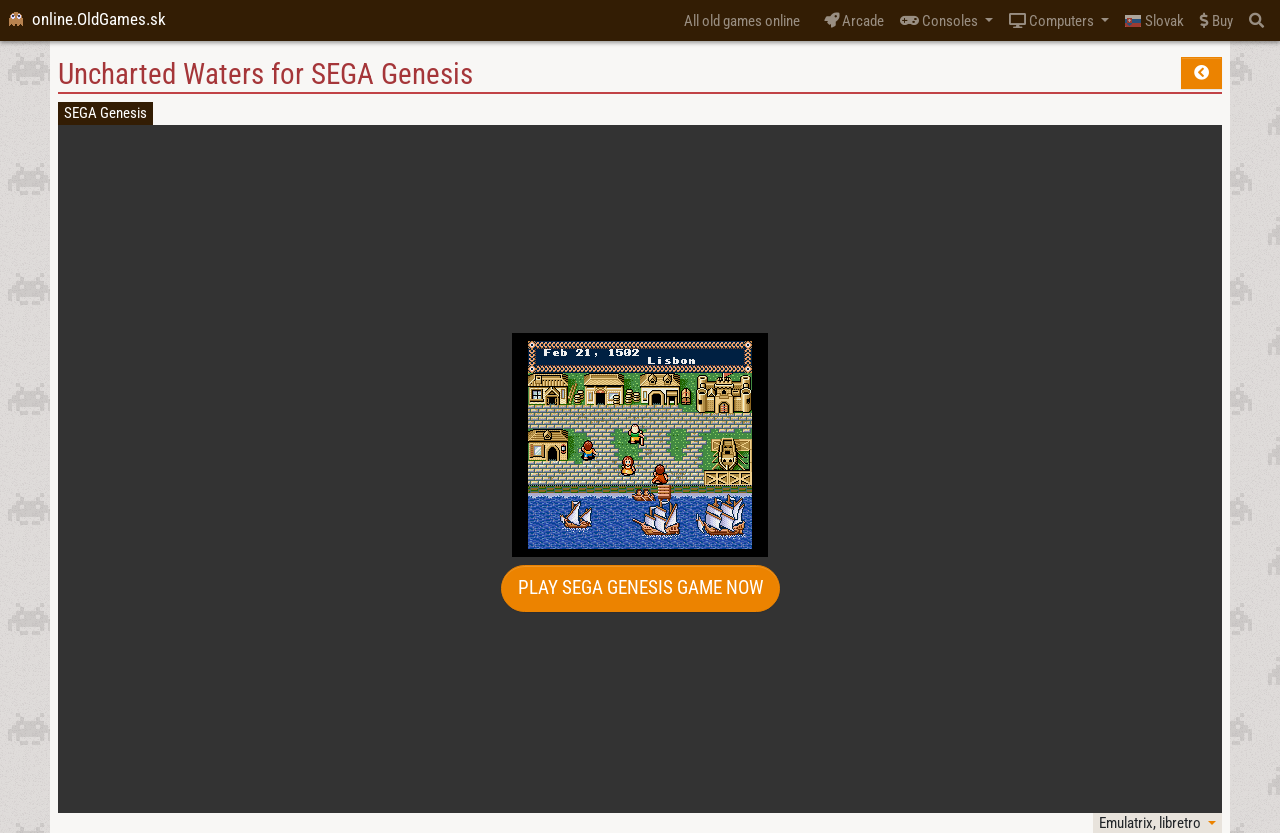Please determine the bounding box coordinates for the element that should be clicked to follow these instructions: "View Arcade".

[0.631, 0.004, 0.697, 0.045]